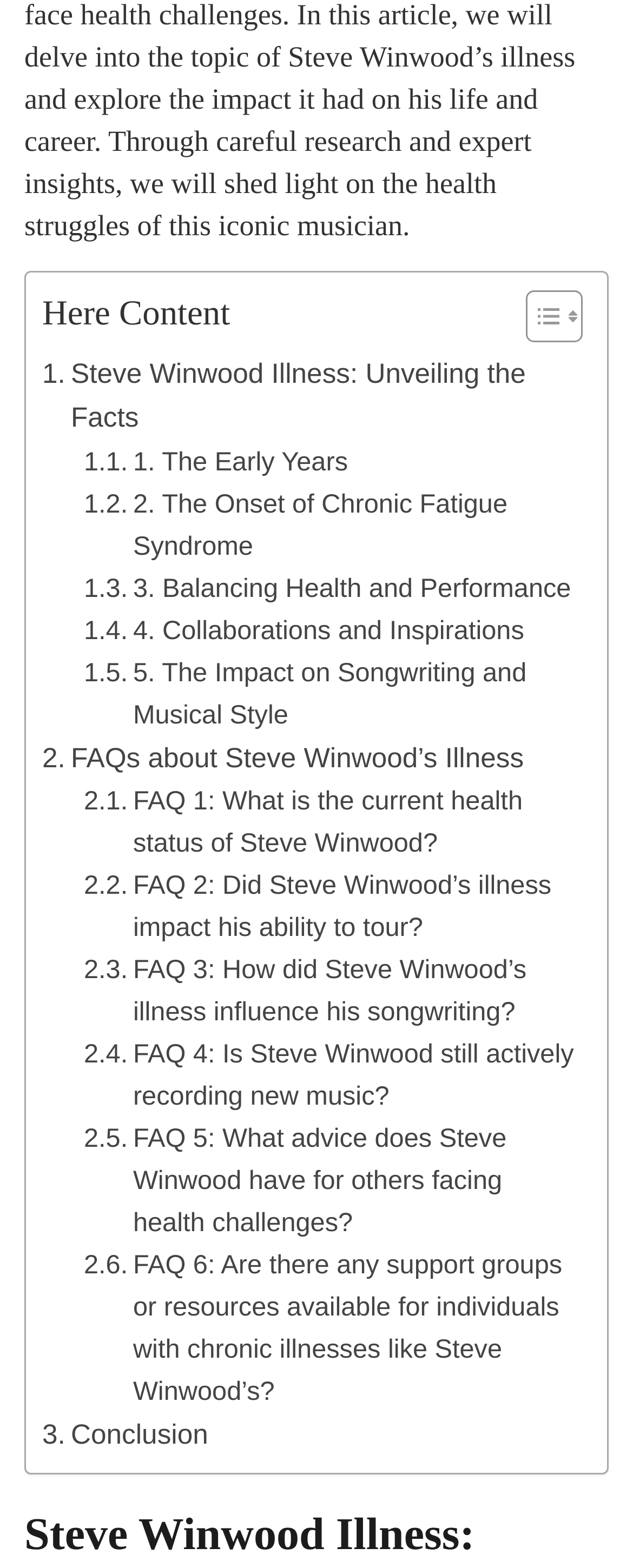How many FAQs are listed on the webpage?
Answer the question with as much detail as possible.

There are six FAQs listed on the webpage, each with a question and answer related to Steve Winwood's illness, such as his current health status, impact on touring, and advice for others facing health challenges.